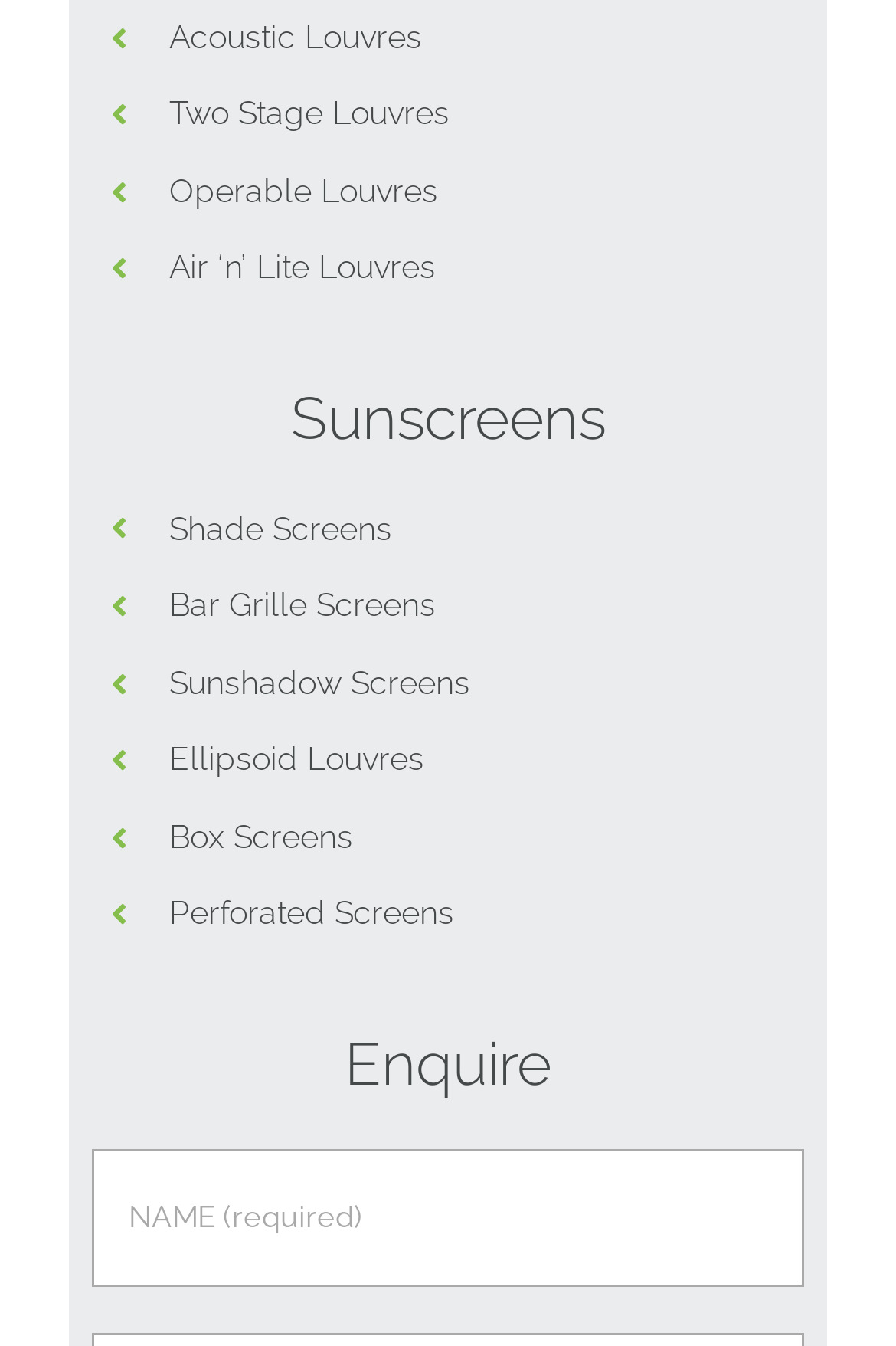Locate the bounding box of the UI element based on this description: "Operable Louvres". Provide four float numbers between 0 and 1 as [left, top, right, bottom].

[0.189, 0.128, 0.489, 0.155]